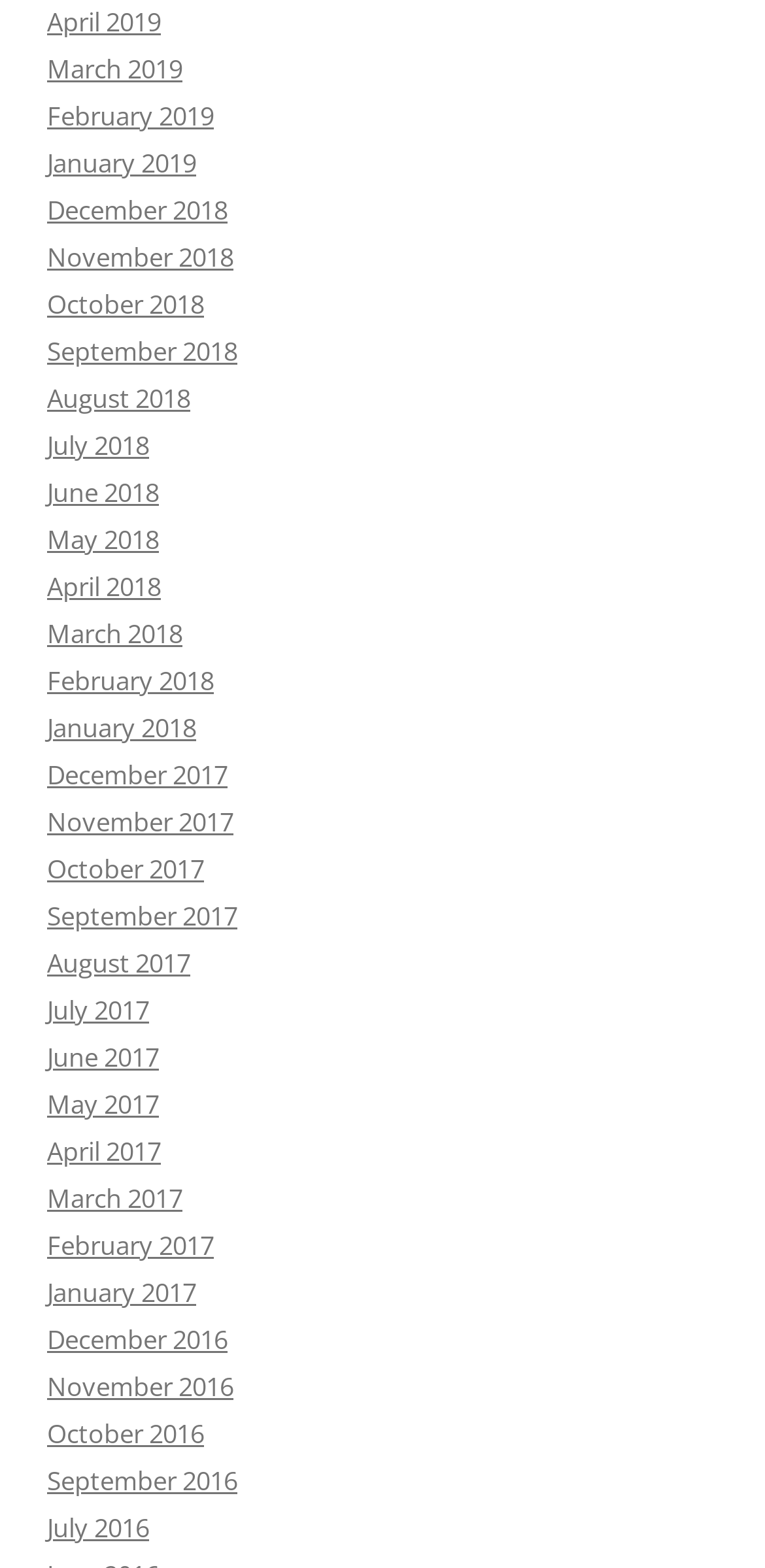Please specify the bounding box coordinates of the clickable section necessary to execute the following command: "Click on Housing".

None